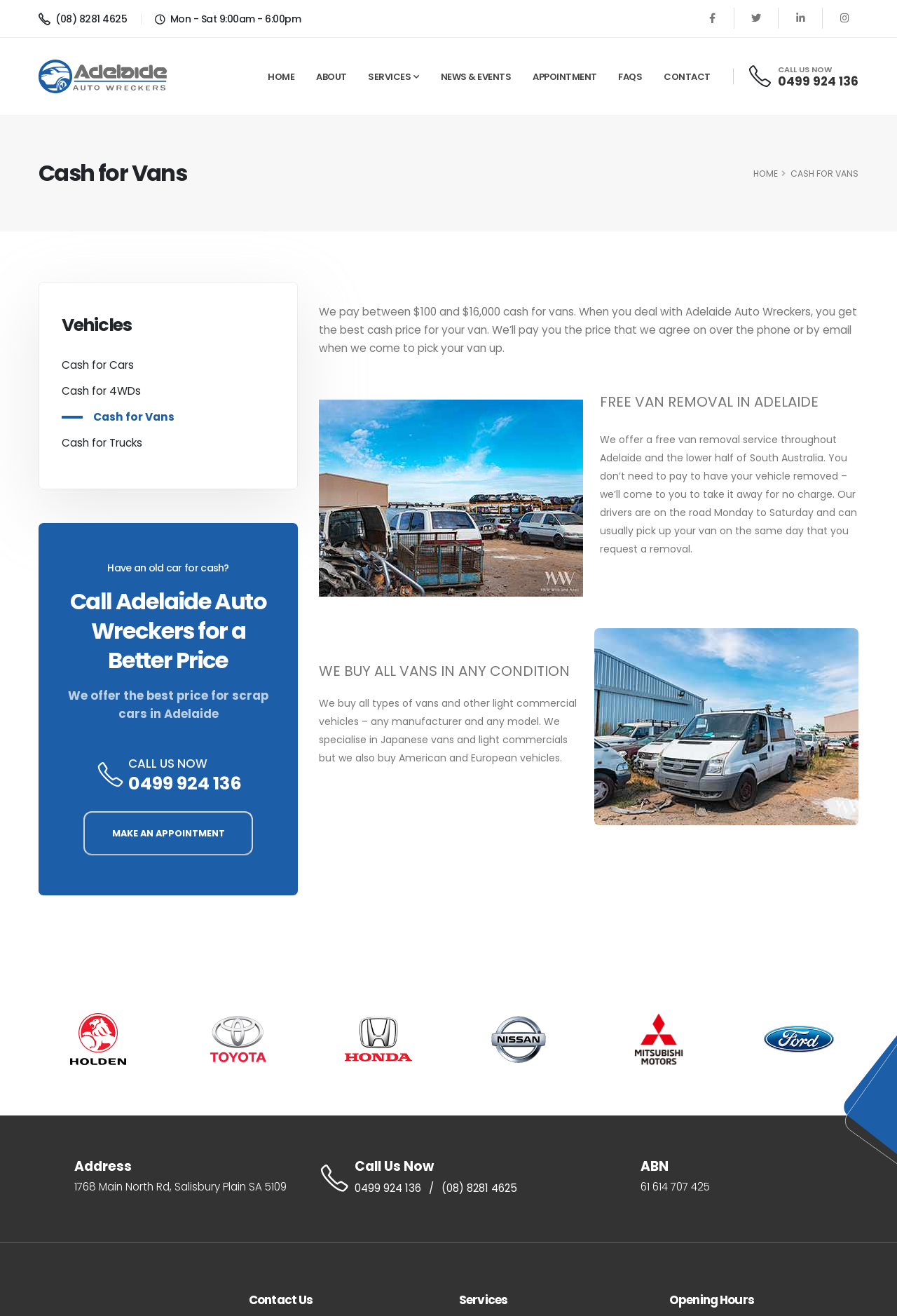What is the address of Adelaide Auto Wreckers?
Utilize the image to construct a detailed and well-explained answer.

I found the address by looking at the 'Contact Us' section on the webpage, where it is written in a smaller font. The address is also accompanied by an image of a map pin, indicating that it is a physical location.